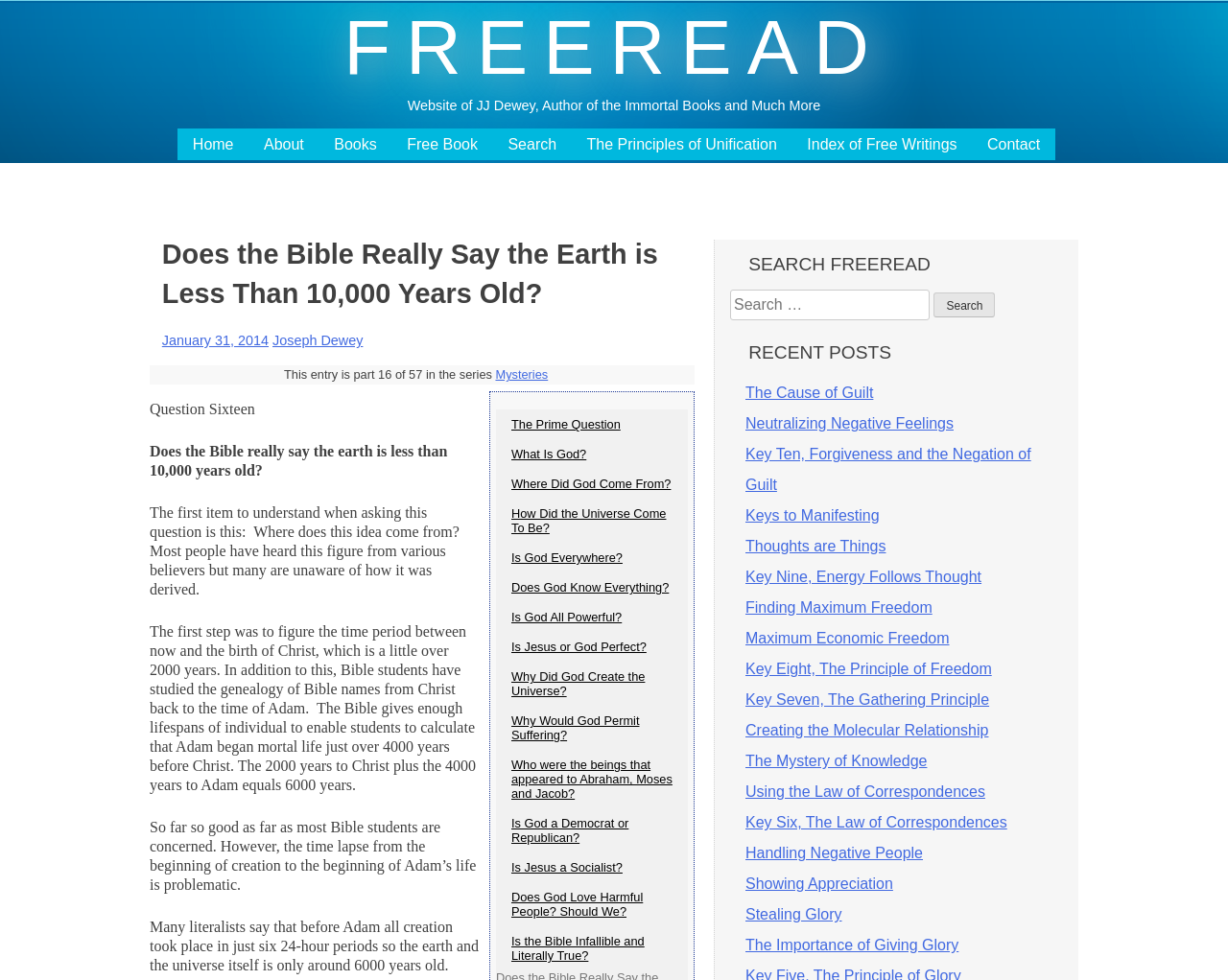What is the name of the website?
Provide a comprehensive and detailed answer to the question.

The name of the website can be found at the top of the webpage, where it says 'FREEREAD' in a link format.